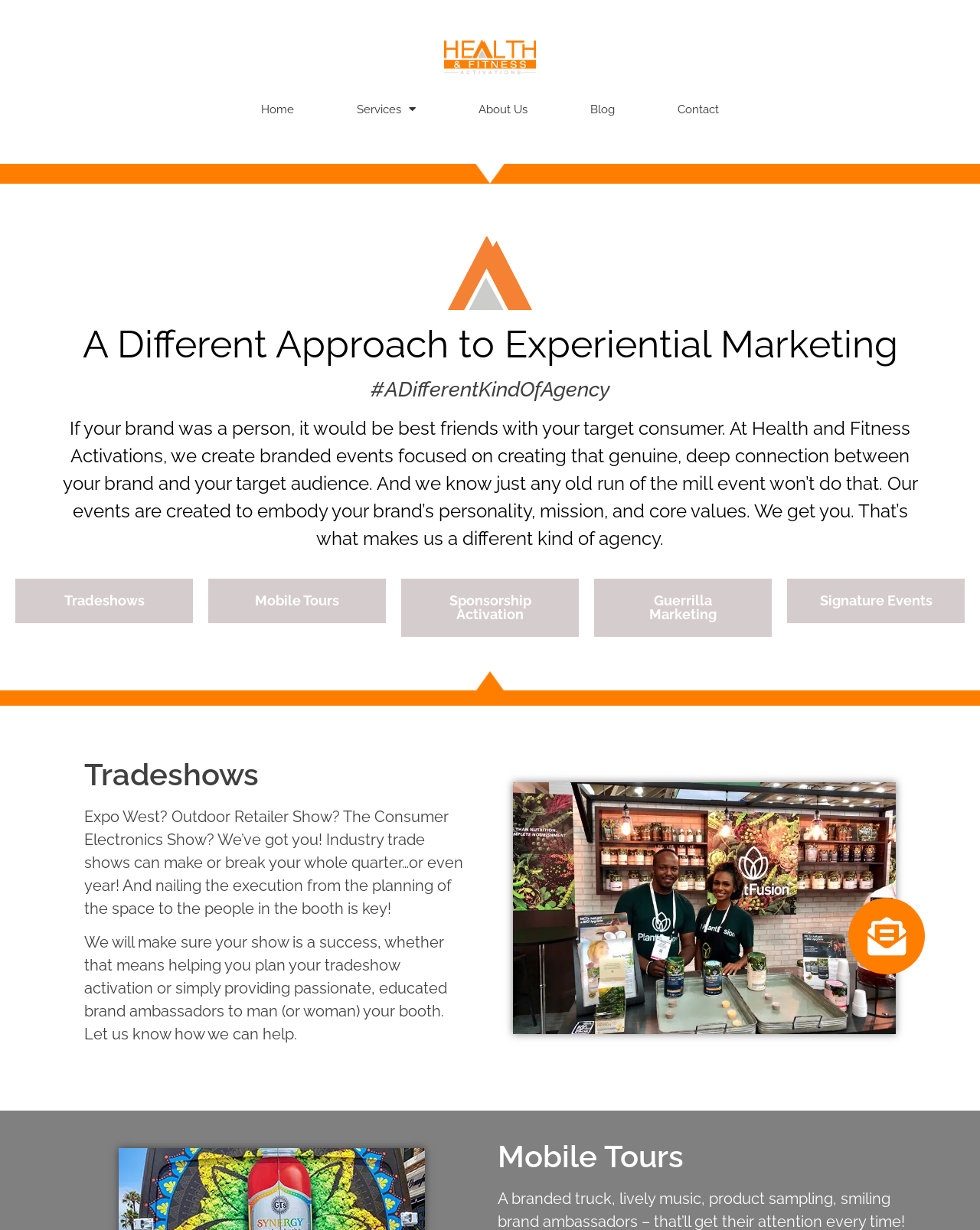Generate a comprehensive description of the webpage.

This webpage is about Health and Fitness Activations, an experiential marketing agency. At the top, there are six links: "Home", "Services", "About Us", "Blog", and "Contact", aligned horizontally. Below these links, there is a logo image of "HFA Mtn" on the left side. 

The main content starts with a heading "A Different Approach to Experiential Marketing" followed by a subheading "#ADifferentKindOfAgency". Below these headings, there is a paragraph of text that explains the agency's approach to creating branded events that embody a brand's personality, mission, and core values.

Underneath the paragraph, there are five buttons aligned horizontally, labeled "Tradeshows", "Mobile Tours", "Sponsorship Activation", "Guerrilla Marketing", and "Signature Events". 

Below the buttons, there is a section dedicated to "Tradeshows". It starts with a heading "Tradeshows" followed by a block of text that explains the importance of industry trade shows and how the agency can help with planning and execution. There is another block of text that elaborates on the agency's services for trade shows. On the right side of this section, there is an image of "PlantFusion brand ambassadors in store".

Finally, at the bottom, there is a heading "Mobile Tours" and a link with no text on the top right corner of the page.